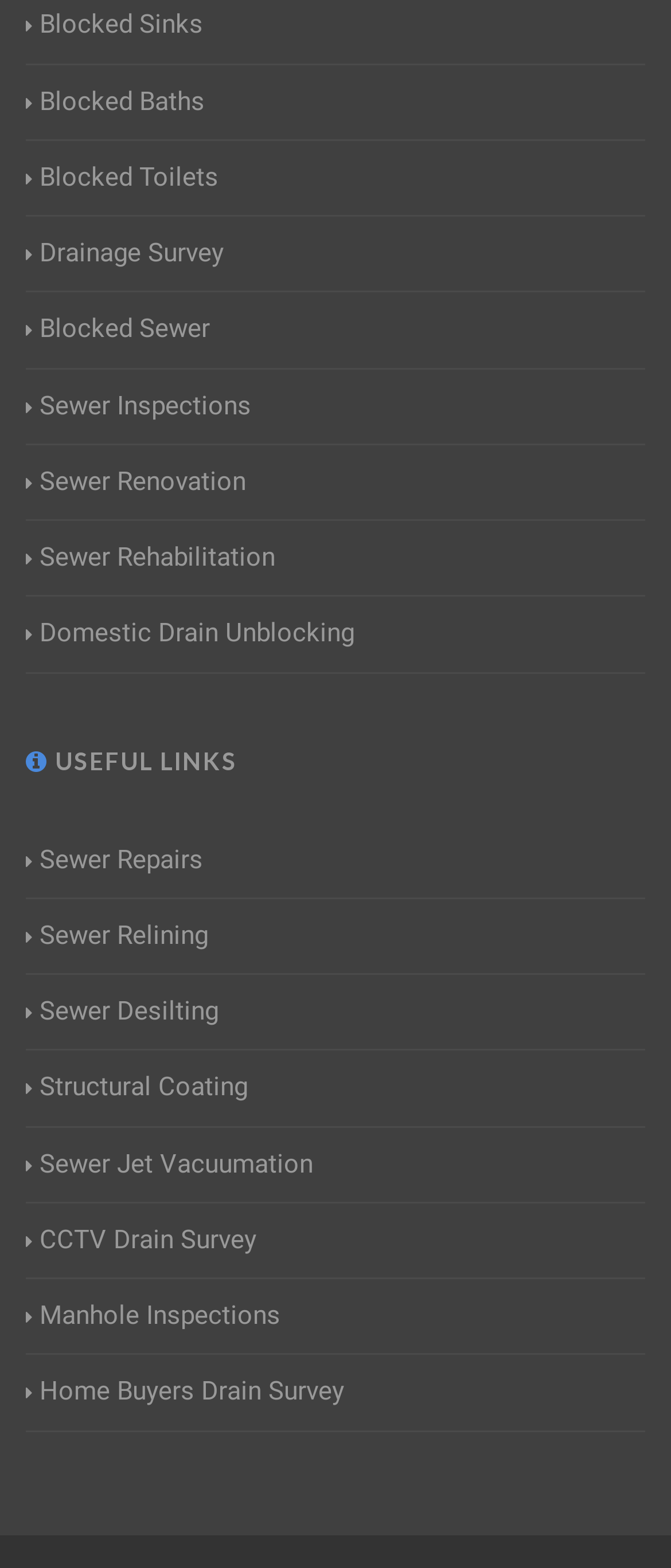Determine the bounding box coordinates of the clickable element to achieve the following action: 'View Blocked Sinks page'. Provide the coordinates as four float values between 0 and 1, formatted as [left, top, right, bottom].

[0.038, 0.004, 0.303, 0.029]